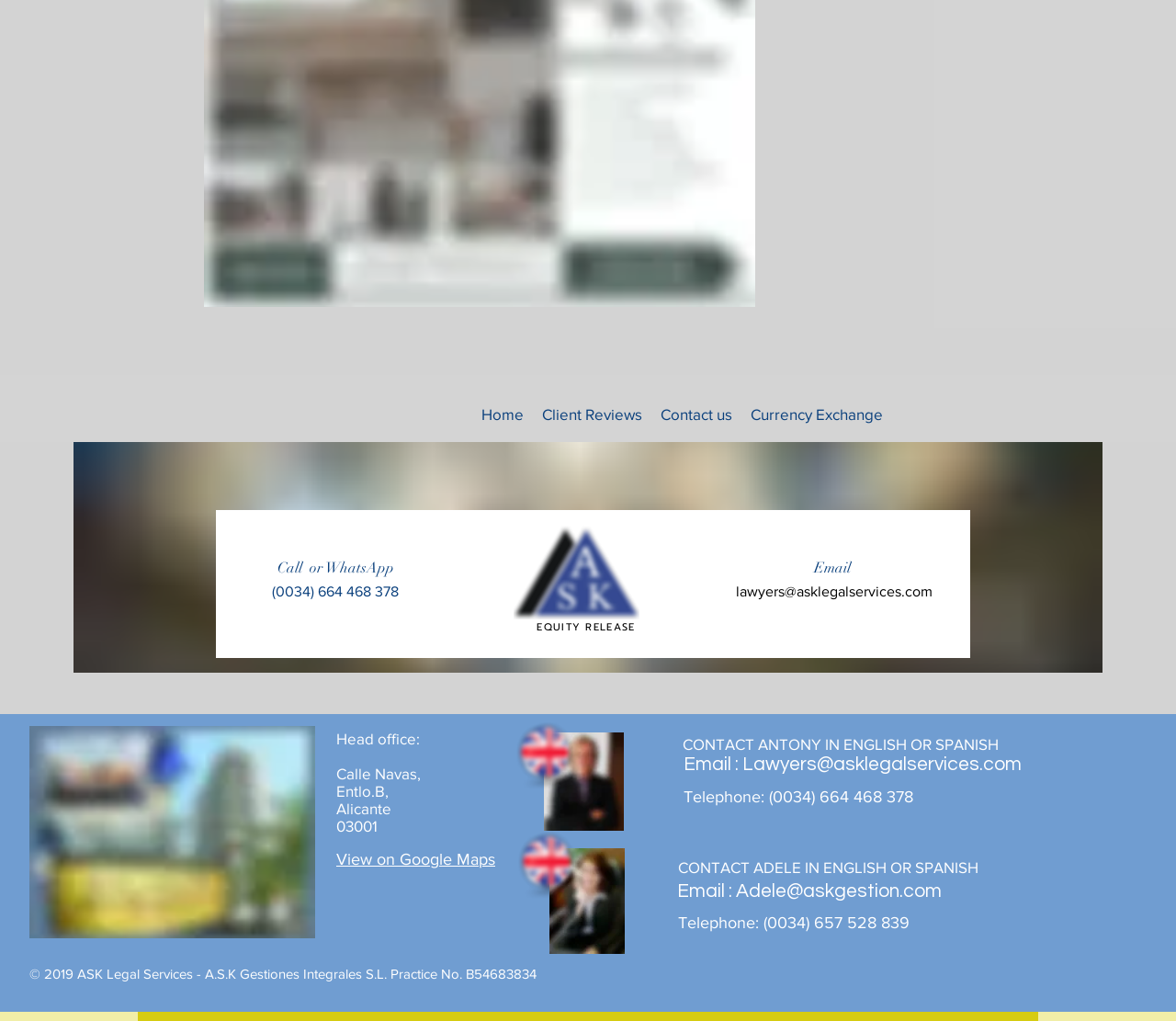Identify the bounding box coordinates for the element you need to click to achieve the following task: "Click on Home". Provide the bounding box coordinates as four float numbers between 0 and 1, in the form [left, top, right, bottom].

[0.402, 0.379, 0.453, 0.433]